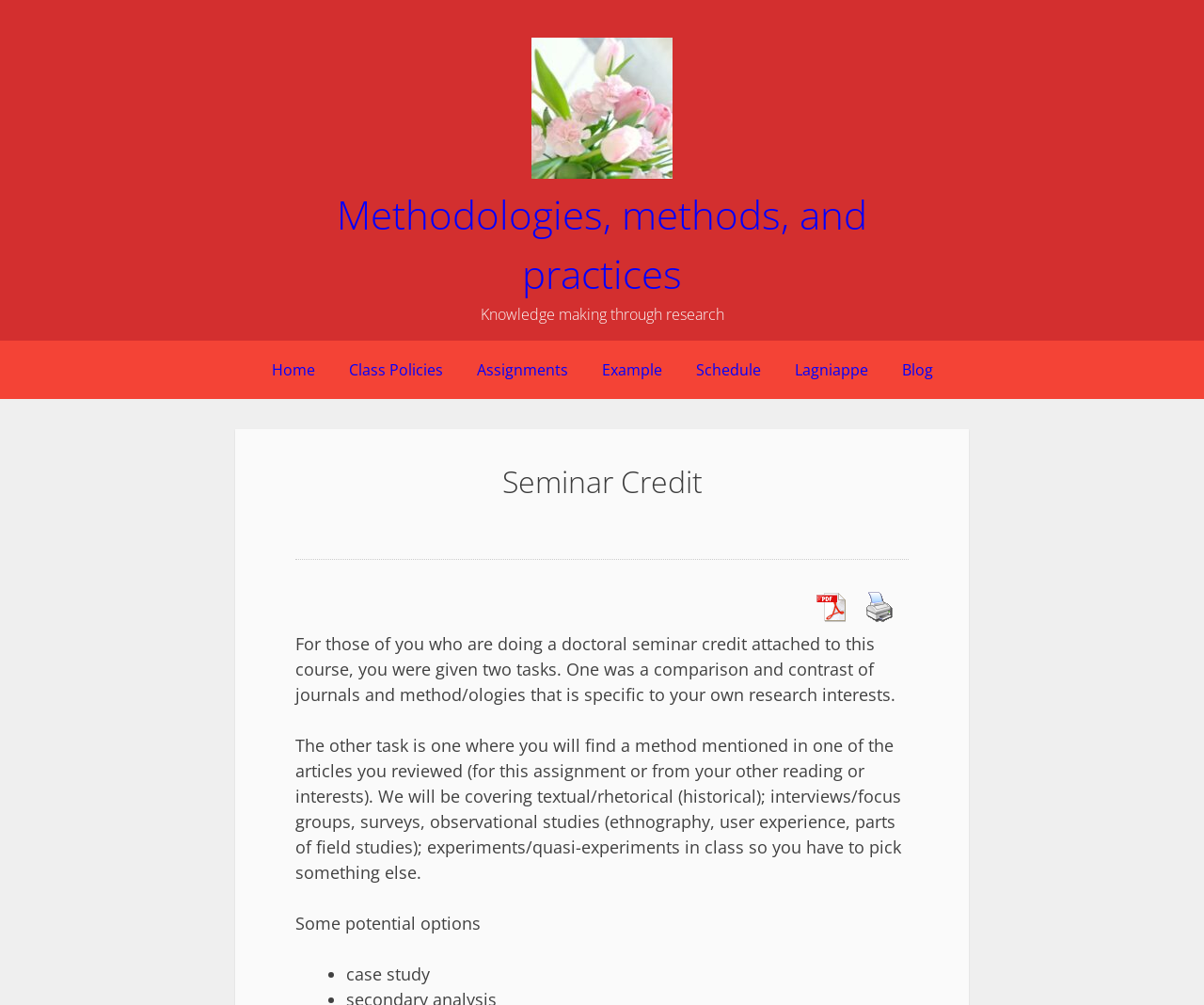Find the bounding box coordinates of the UI element according to this description: "Little Fox Animal Doctor Education".

None